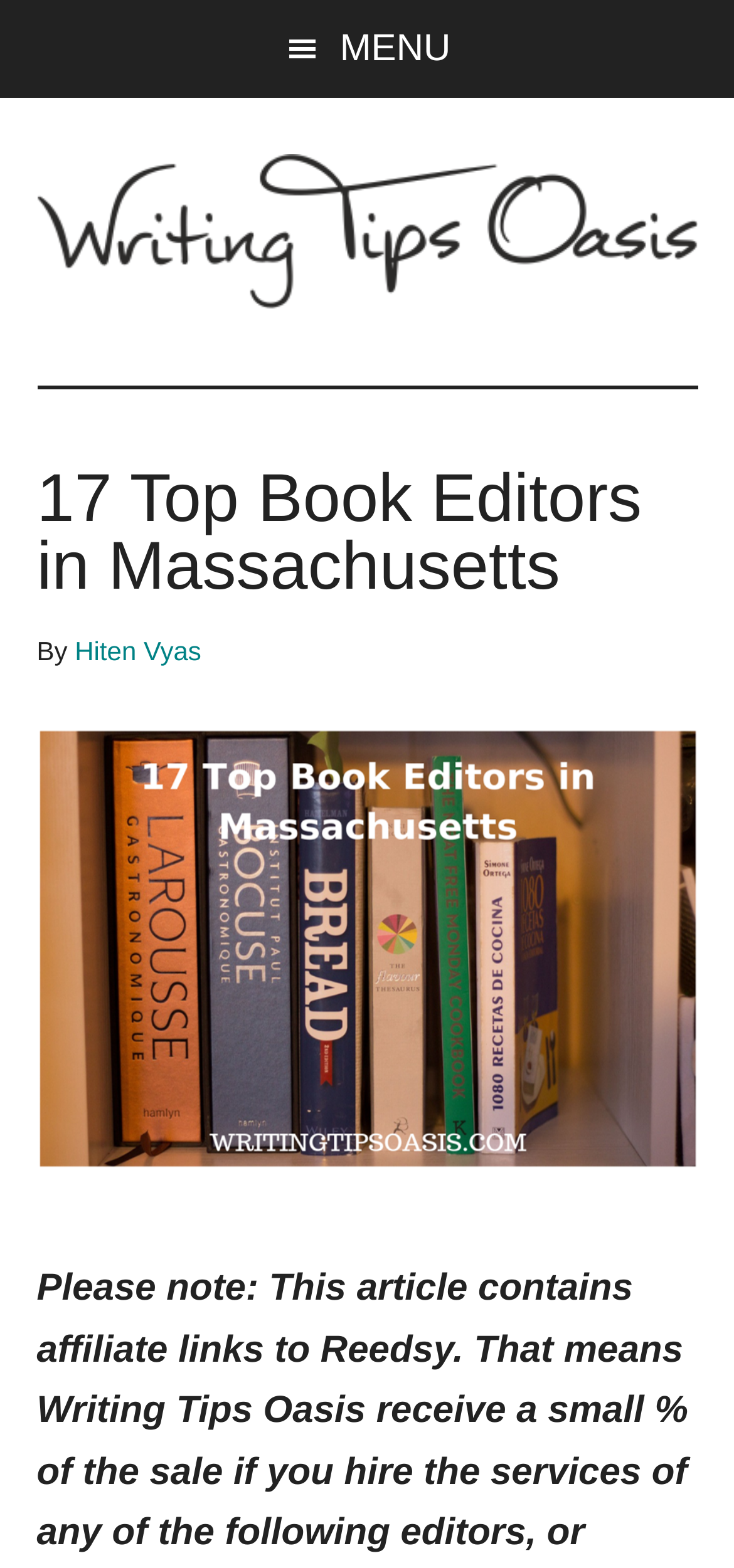Please find and generate the text of the main heading on the webpage.

17 Top Book Editors in Massachusetts